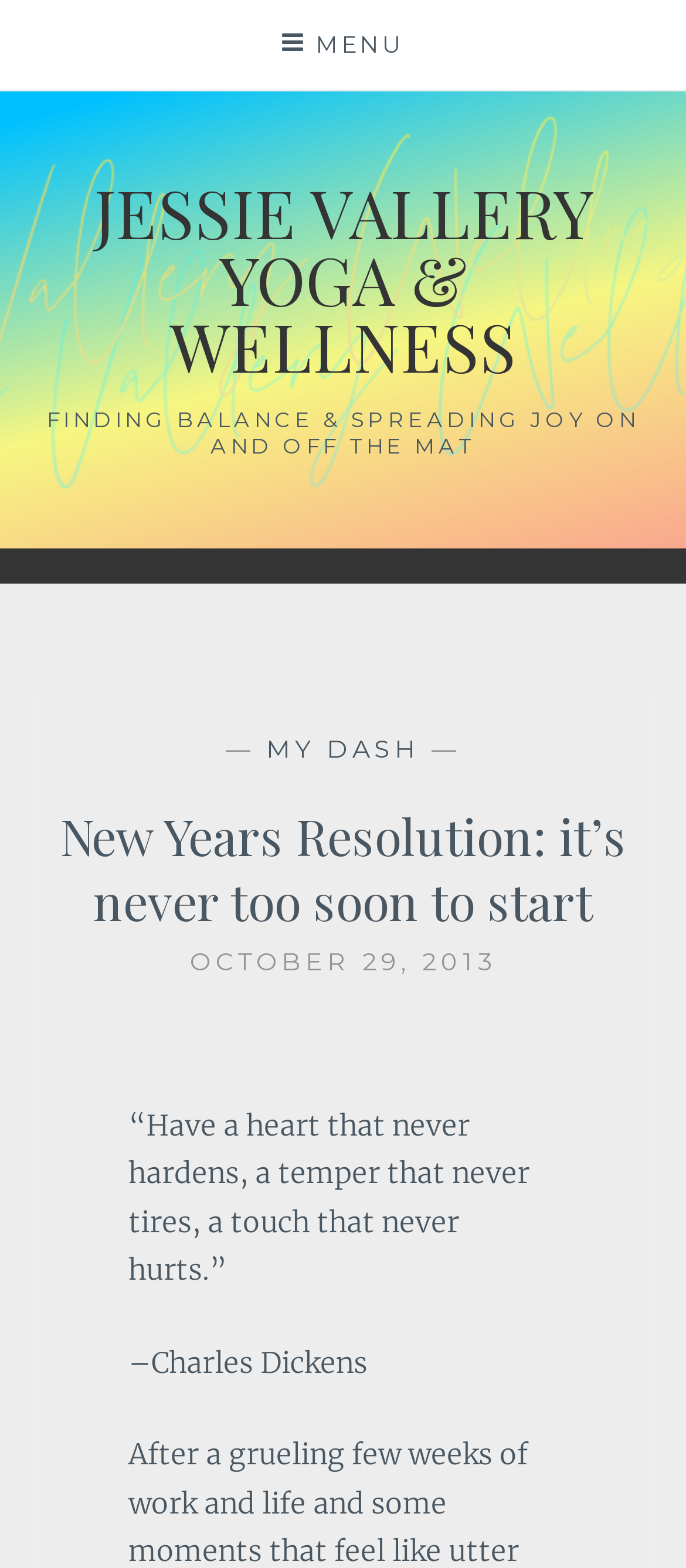From the screenshot, find the bounding box of the UI element matching this description: "JESSIE VALLERY YOGA & WELLNESS". Supply the bounding box coordinates in the form [left, top, right, bottom], each a float between 0 and 1.

[0.137, 0.106, 0.863, 0.249]